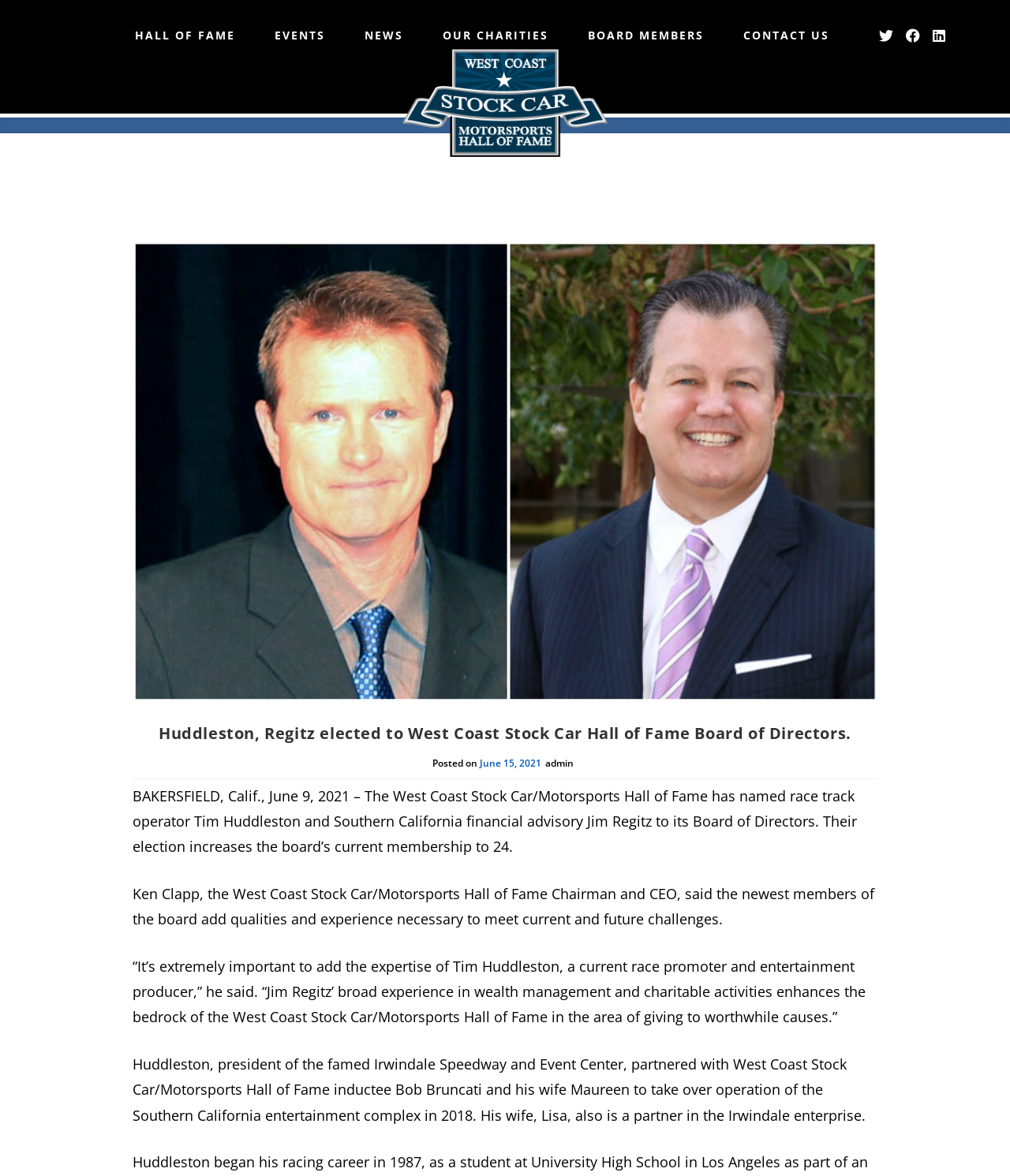Bounding box coordinates should be provided in the format (top-left x, top-left y, bottom-right x, bottom-right y) with all values between 0 and 1. Identify the bounding box for this UI element: Contact

None